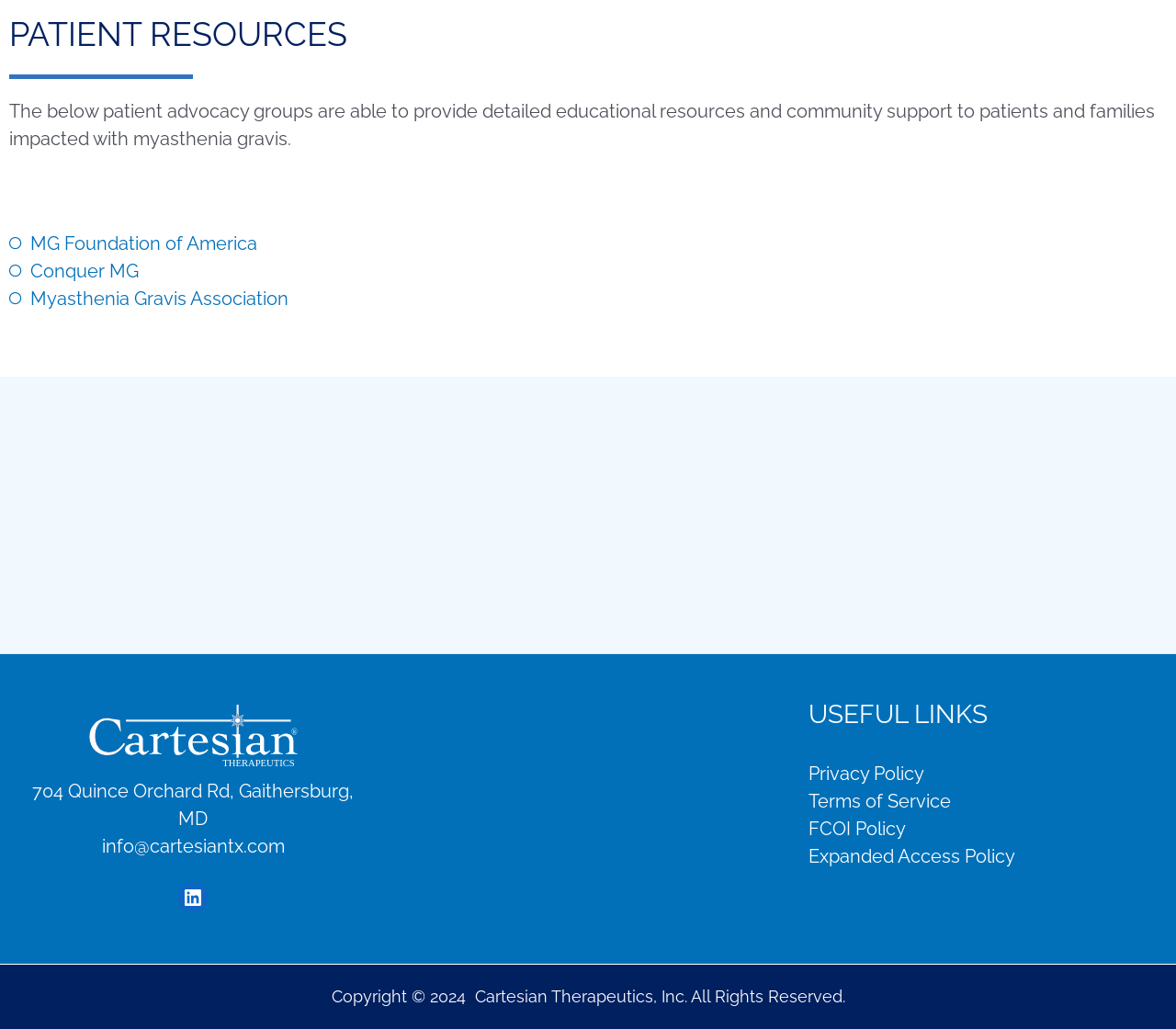Can you determine the bounding box coordinates of the area that needs to be clicked to fulfill the following instruction: "view Privacy Policy"?

[0.688, 0.741, 0.786, 0.762]